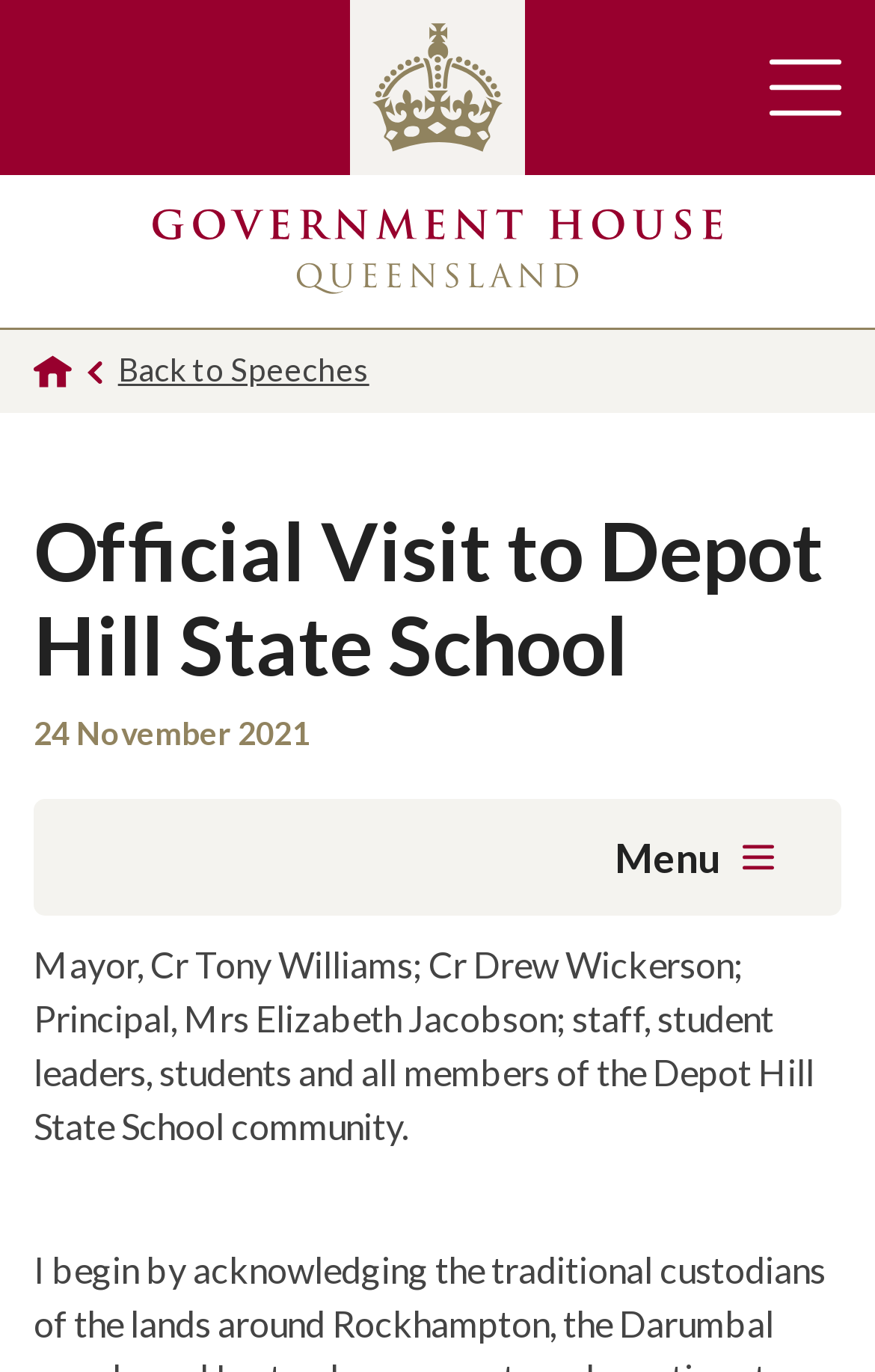Provide your answer in one word or a succinct phrase for the question: 
Who is the principal of Depot Hill State School?

Mrs Elizabeth Jacobson